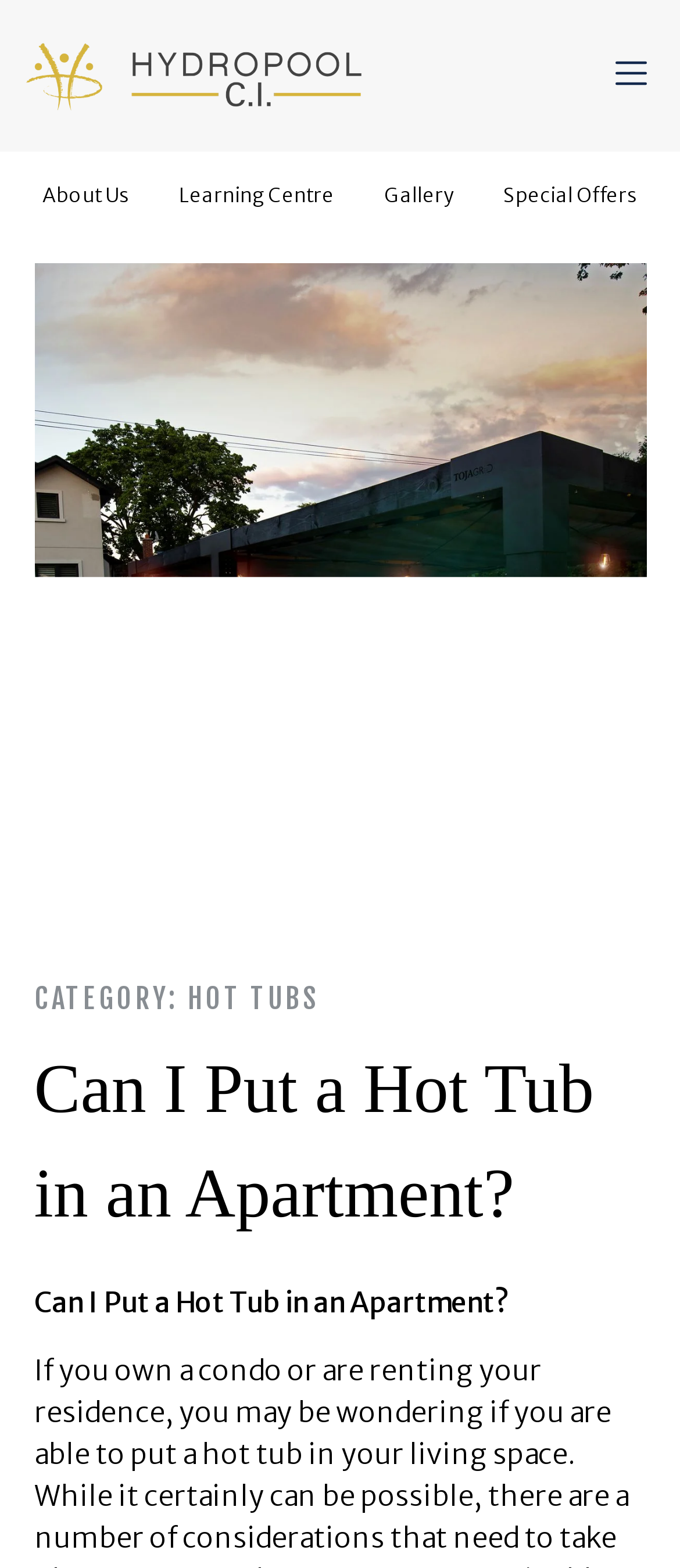What is the category of the webpage?
Look at the image and provide a short answer using one word or a phrase.

HOT TUBS